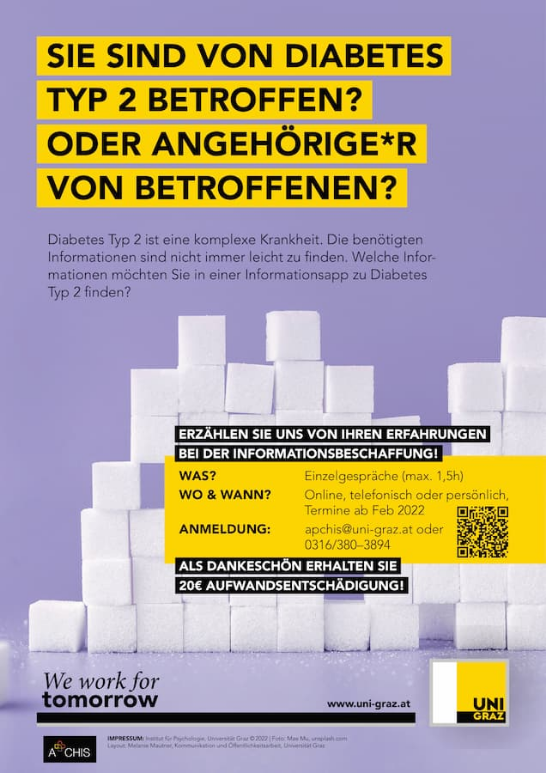What is the theme symbolized by the sugar cubes in the background?
Based on the image, answer the question in a detailed manner.

The presence of sugar cubes in the background of the poster is a visual representation of the relationship between sugar consumption and diabetes, which is the central theme of the A+CHIS project.